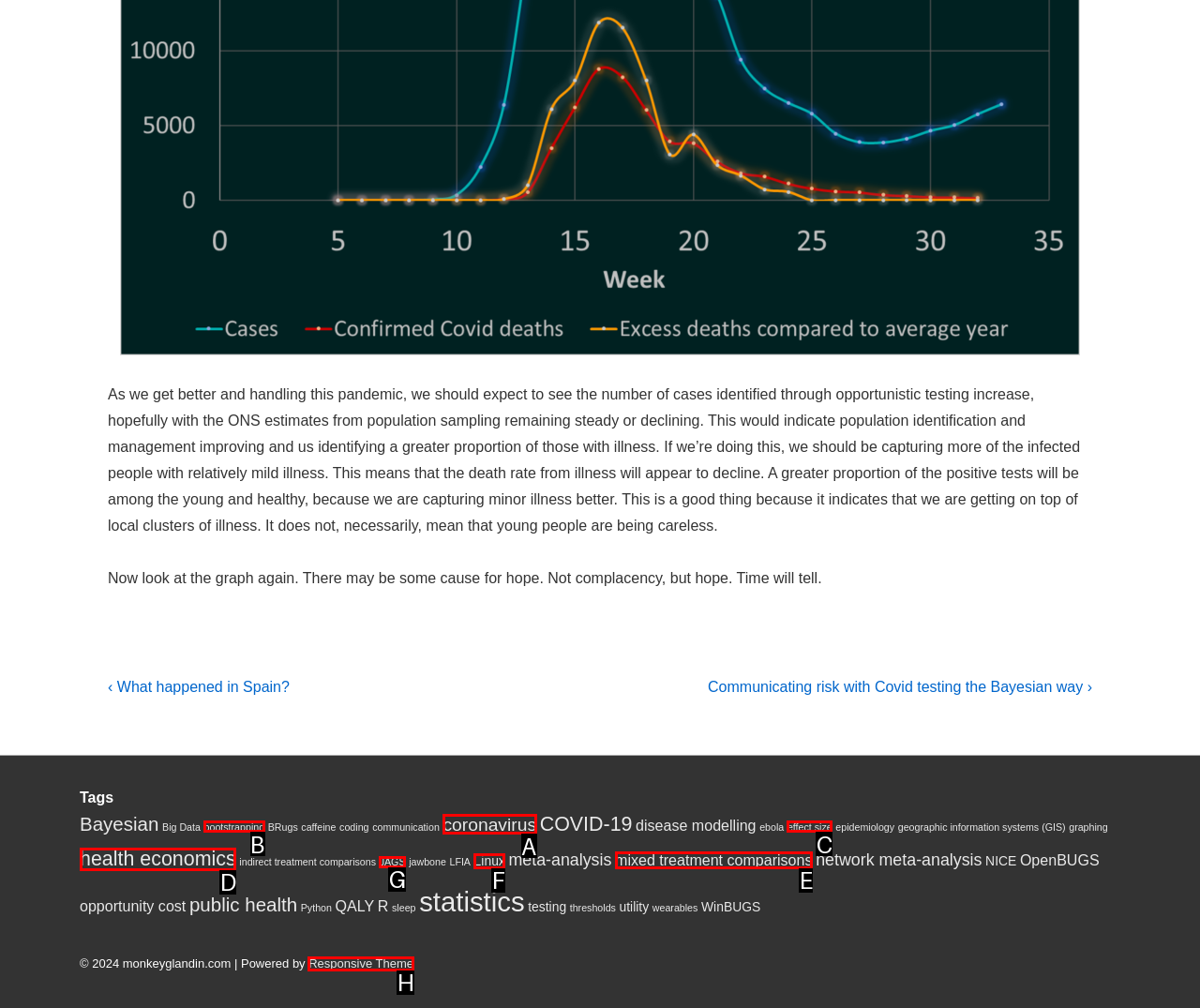Identify the HTML element that should be clicked to accomplish the task: Remove wallpaper with Scavello Painting
Provide the option's letter from the given choices.

None